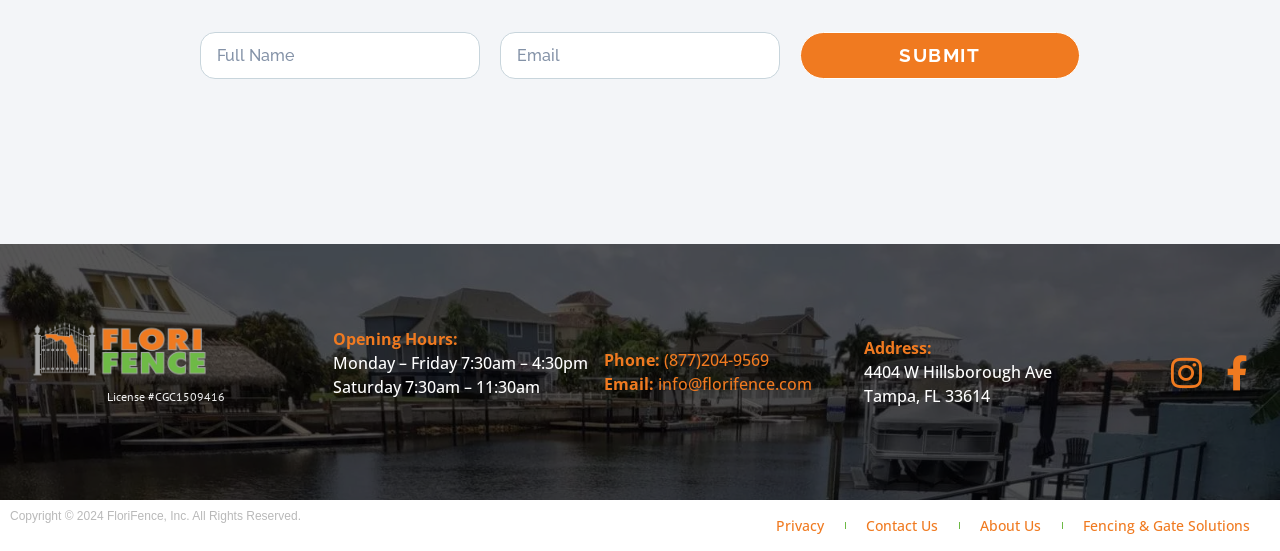Could you specify the bounding box coordinates for the clickable section to complete the following instruction: "Call the phone number"?

[0.519, 0.633, 0.601, 0.673]